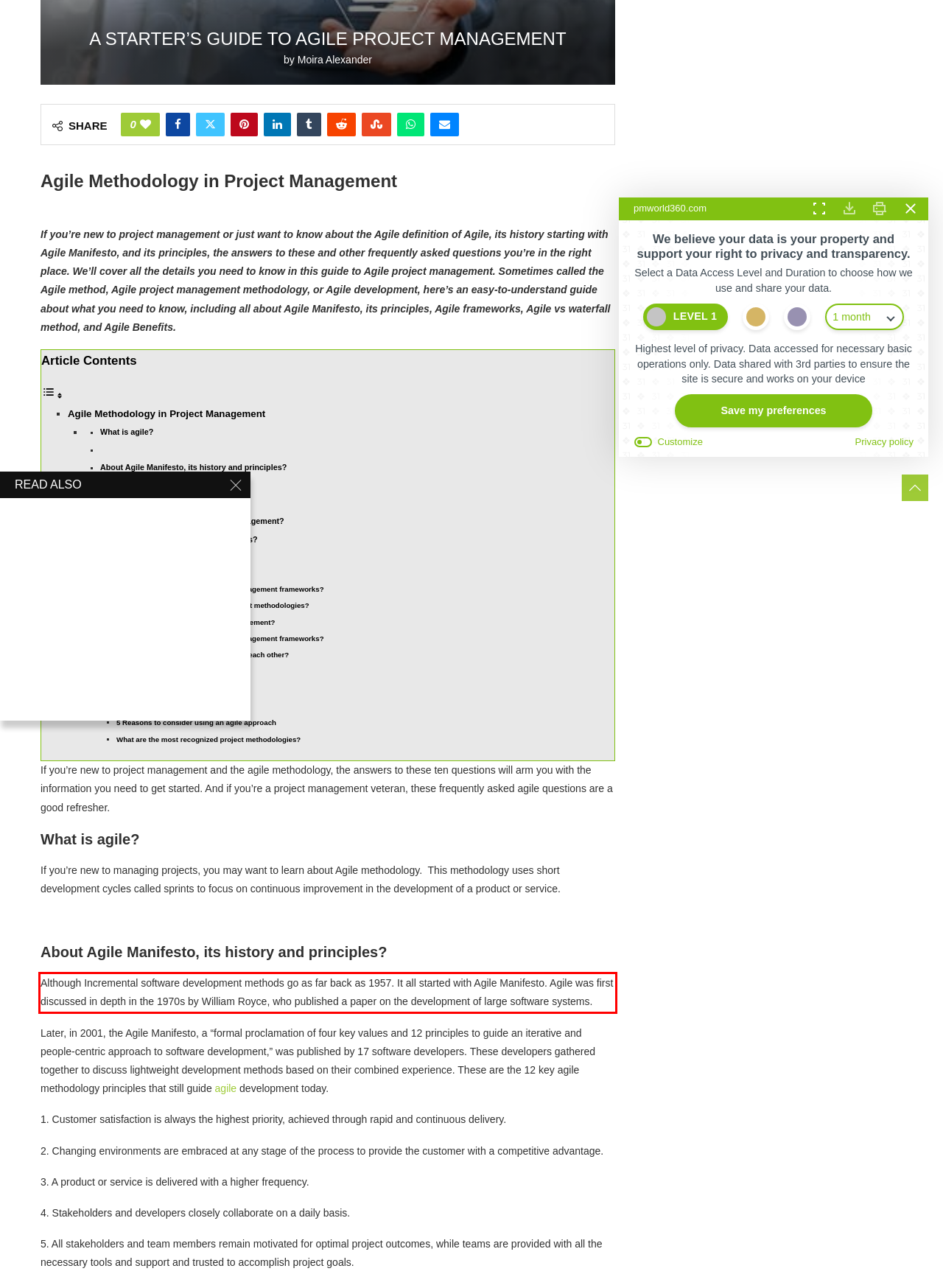Look at the screenshot of the webpage, locate the red rectangle bounding box, and generate the text content that it contains.

Although Incremental software development methods go as far back as 1957. It all started with Agile Manifesto. Agile was first discussed in depth in the 1970s by William Royce, who published a paper on the development of large software systems.